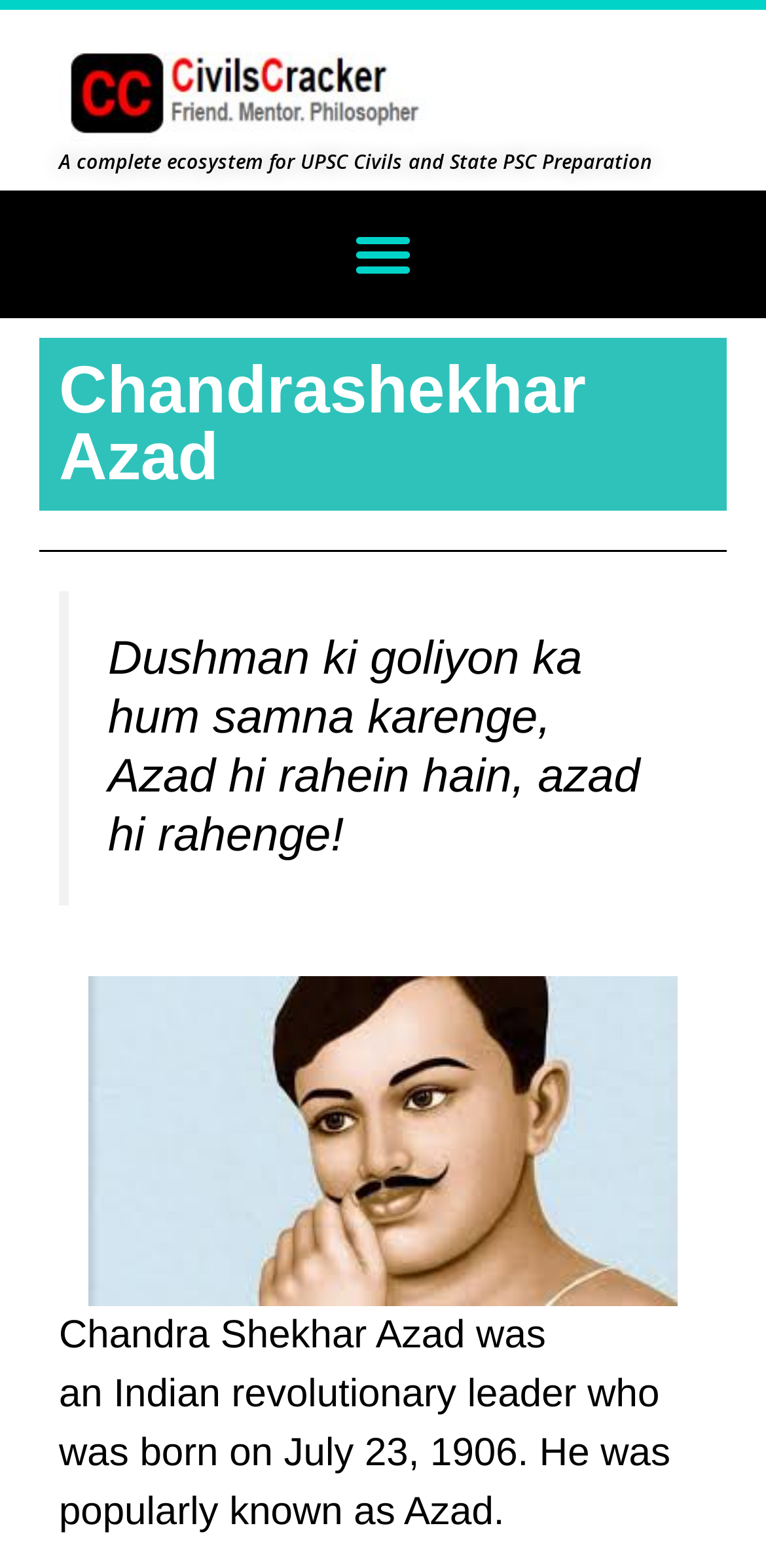What is the nickname of Chandrashekhar Azad?
Provide a detailed answer to the question, using the image to inform your response.

I found the answer by looking at the static text elements that describe the leader's life, specifically the element that mentions the nickname.